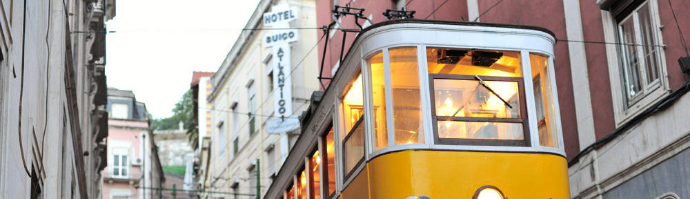Please reply to the following question using a single word or phrase: 
What is the name of the hotel sign above?

Hotel Bruco